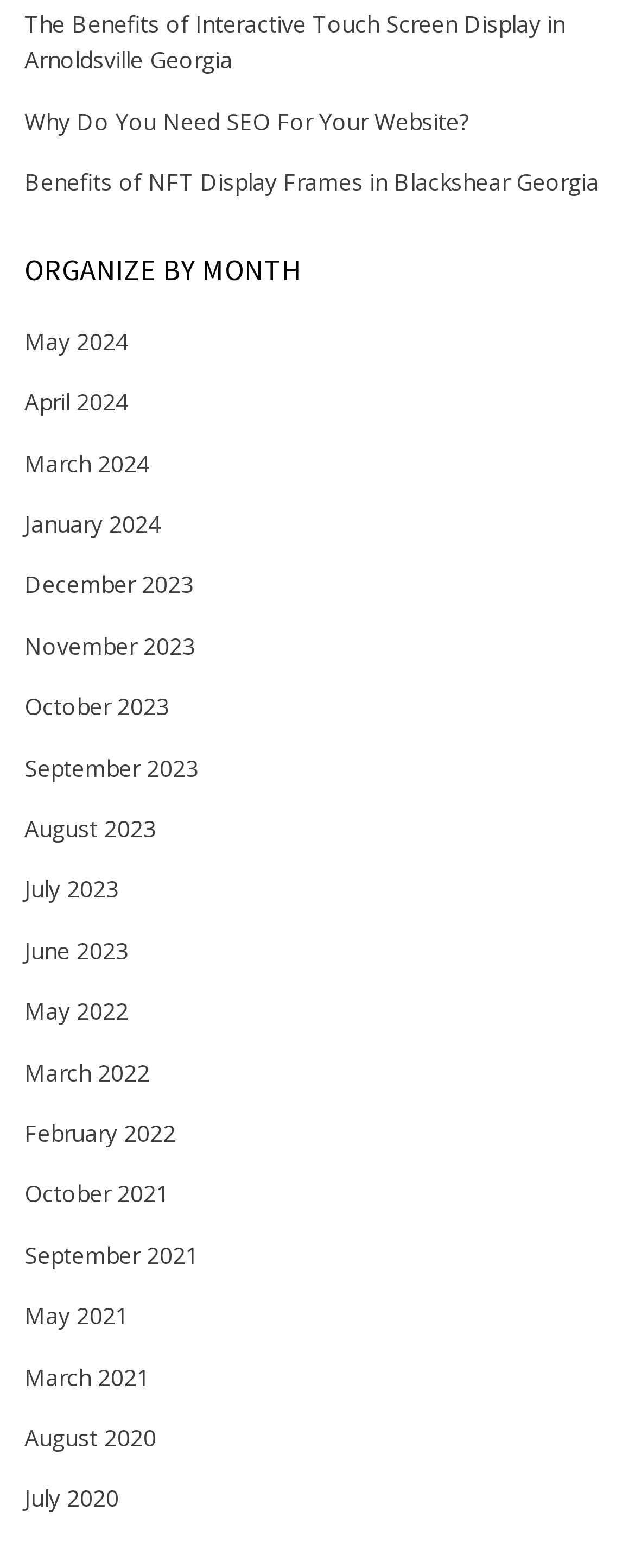Locate the bounding box coordinates of the clickable area needed to fulfill the instruction: "Read about the benefits of interactive touch screen display".

[0.038, 0.005, 0.89, 0.048]